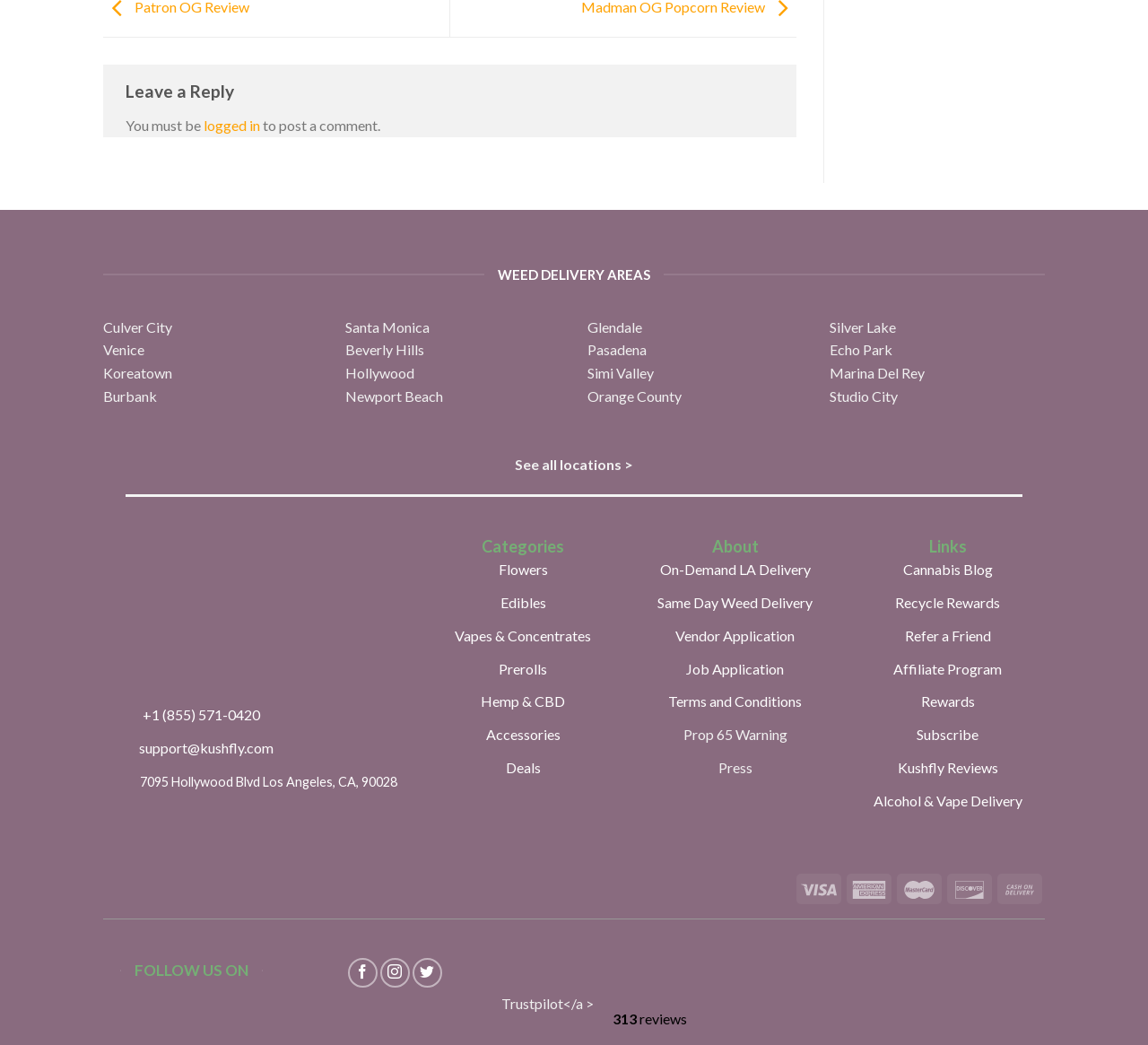Specify the bounding box coordinates of the area to click in order to follow the given instruction: "Click on the 'Culver City' link."

[0.09, 0.304, 0.15, 0.321]